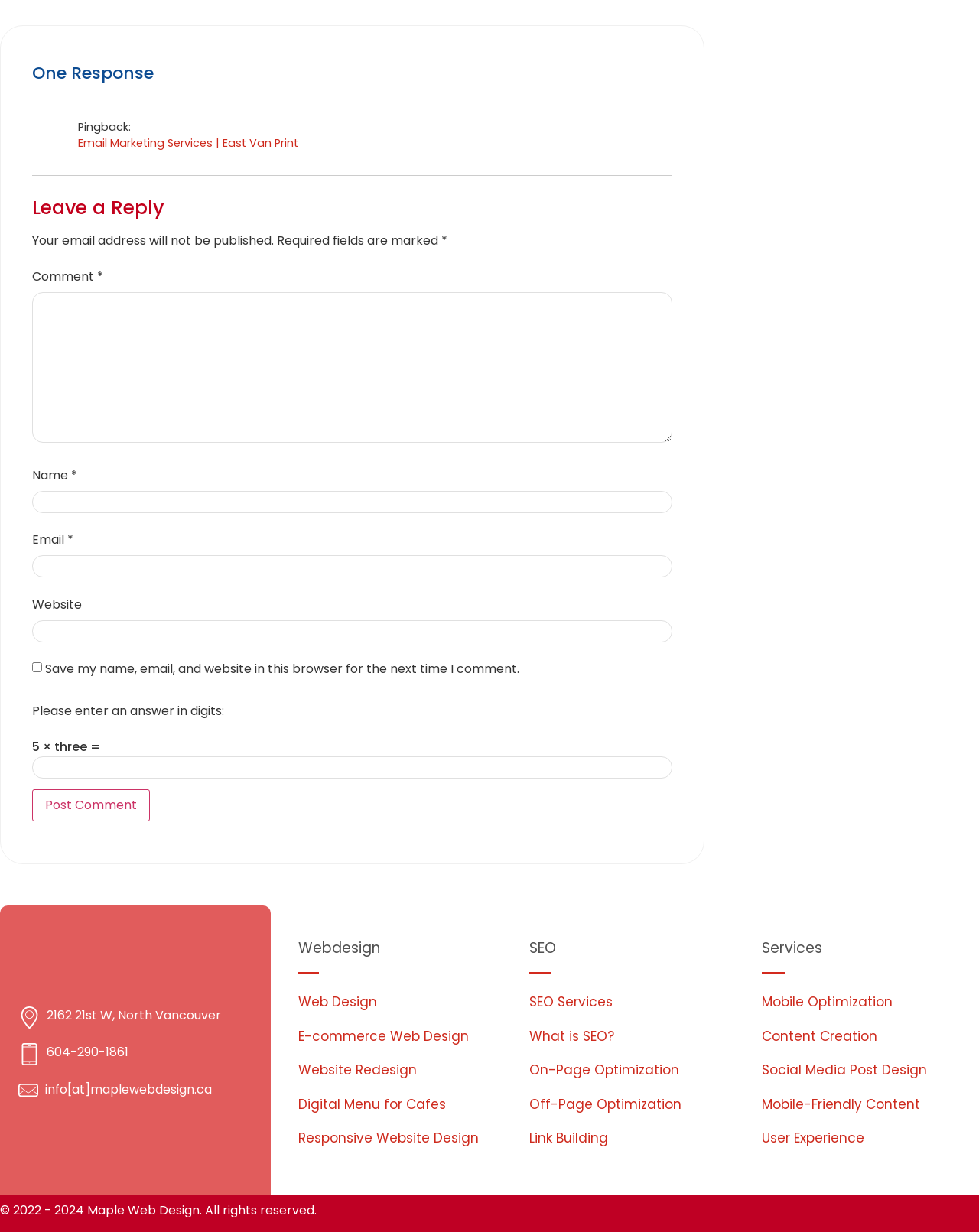Find the bounding box coordinates of the clickable region needed to perform the following instruction: "Leave a comment". The coordinates should be provided as four float numbers between 0 and 1, i.e., [left, top, right, bottom].

[0.033, 0.159, 0.686, 0.178]